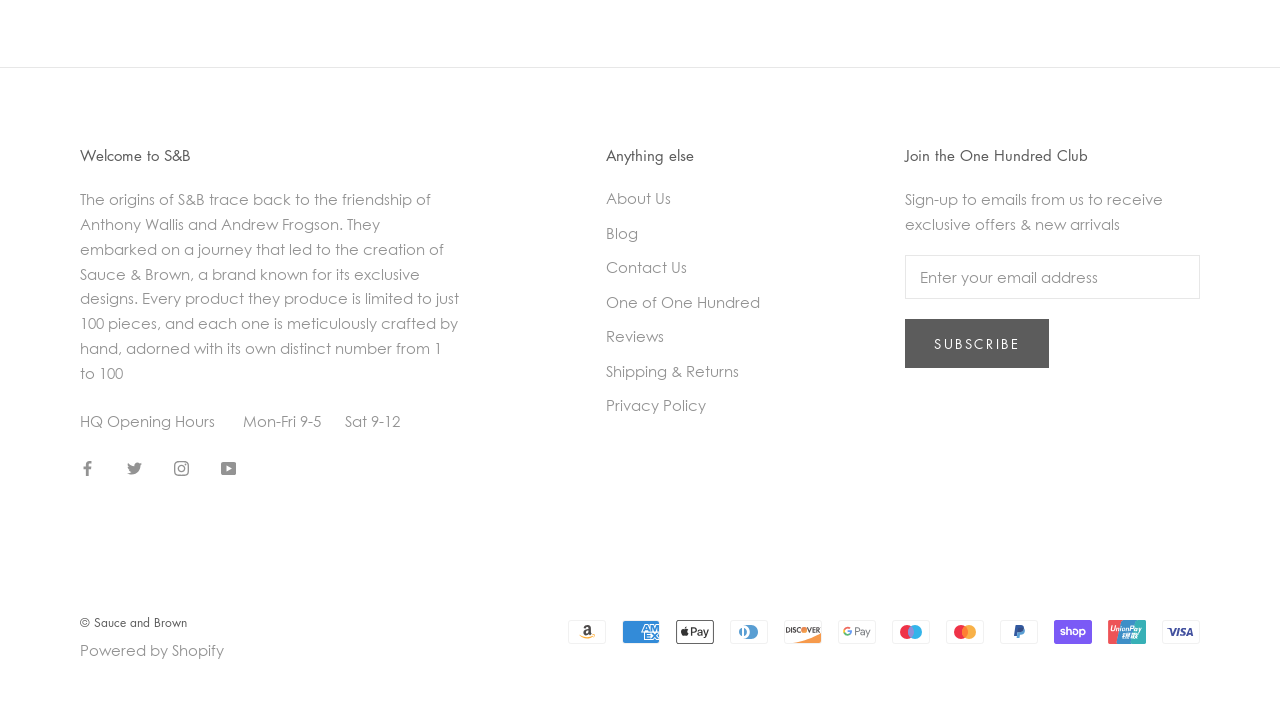Find the bounding box coordinates of the clickable region needed to perform the following instruction: "Subscribe to emails". The coordinates should be provided as four float numbers between 0 and 1, i.e., [left, top, right, bottom].

[0.707, 0.453, 0.82, 0.522]